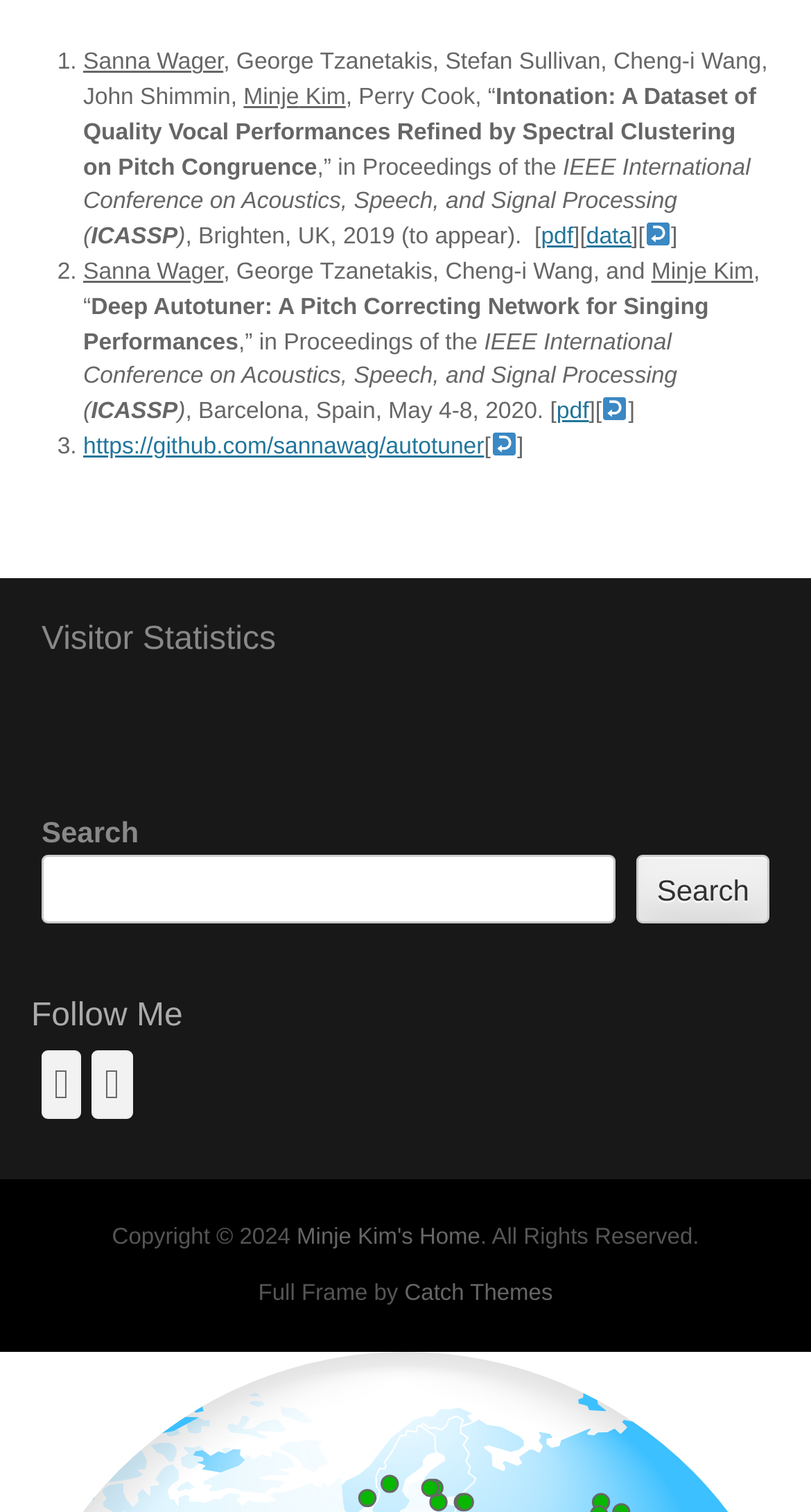Refer to the image and provide an in-depth answer to the question: 
What is the name of the conference where the second paper was presented?

I found the answer by examining the second list item, which mentions 'IEEE International Conference on Acoustics, Speech, and Signal Processing' and abbreviates it as 'ICASSP'.